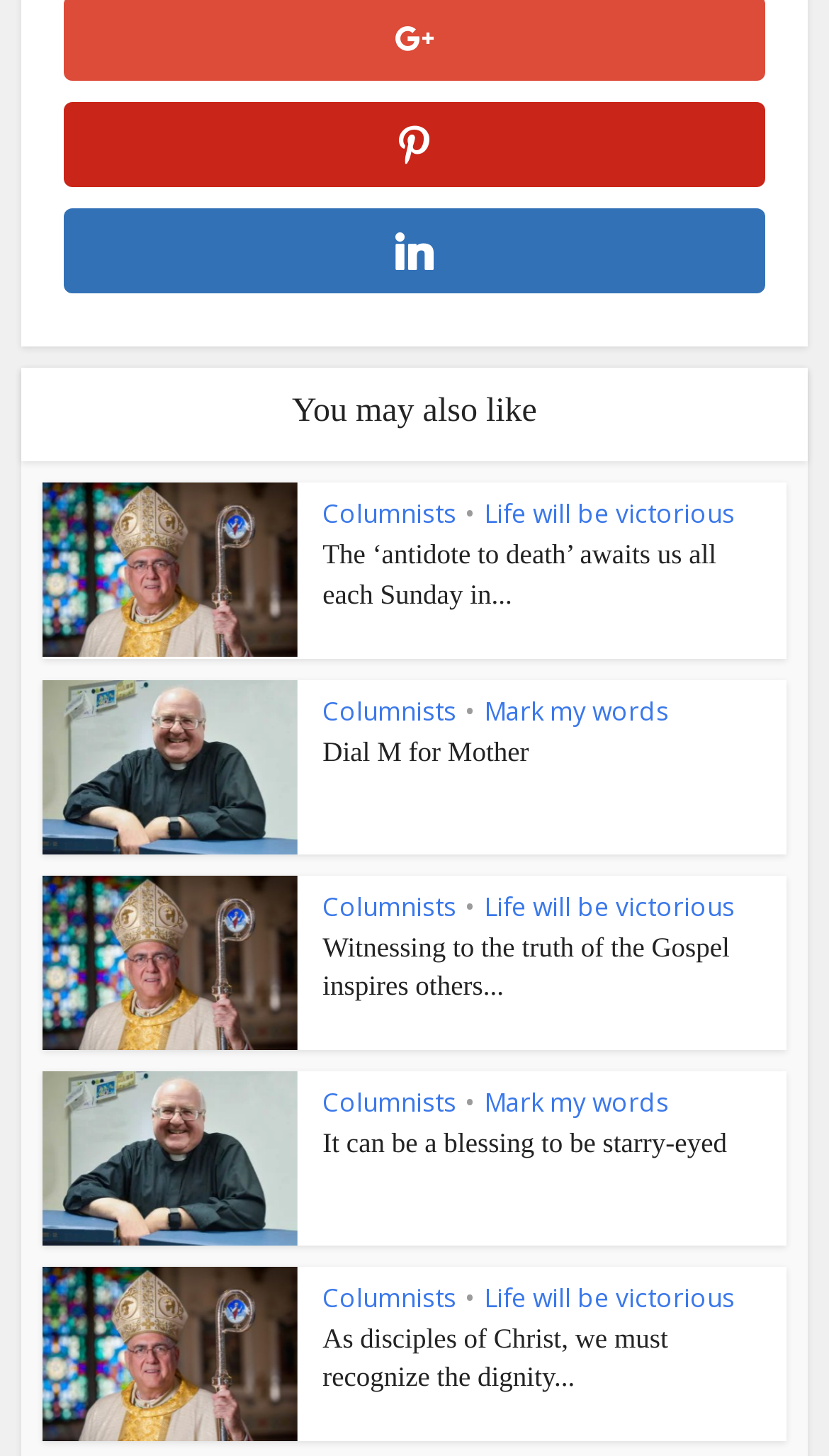Provide a short answer to the following question with just one word or phrase: How many headings are on this webpage?

5